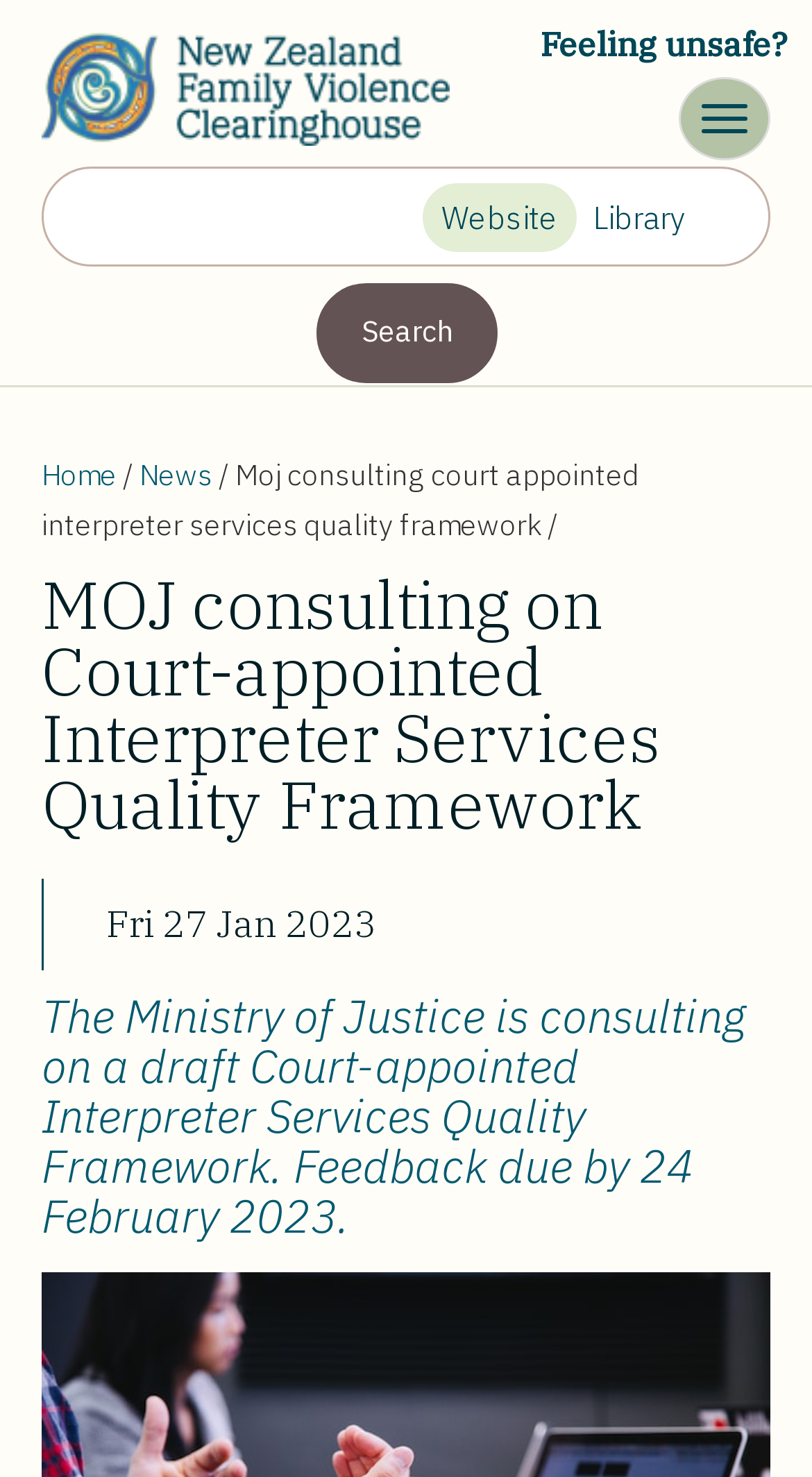Find the bounding box coordinates of the clickable area required to complete the following action: "Click on 'Home'".

[0.051, 0.021, 0.592, 0.099]